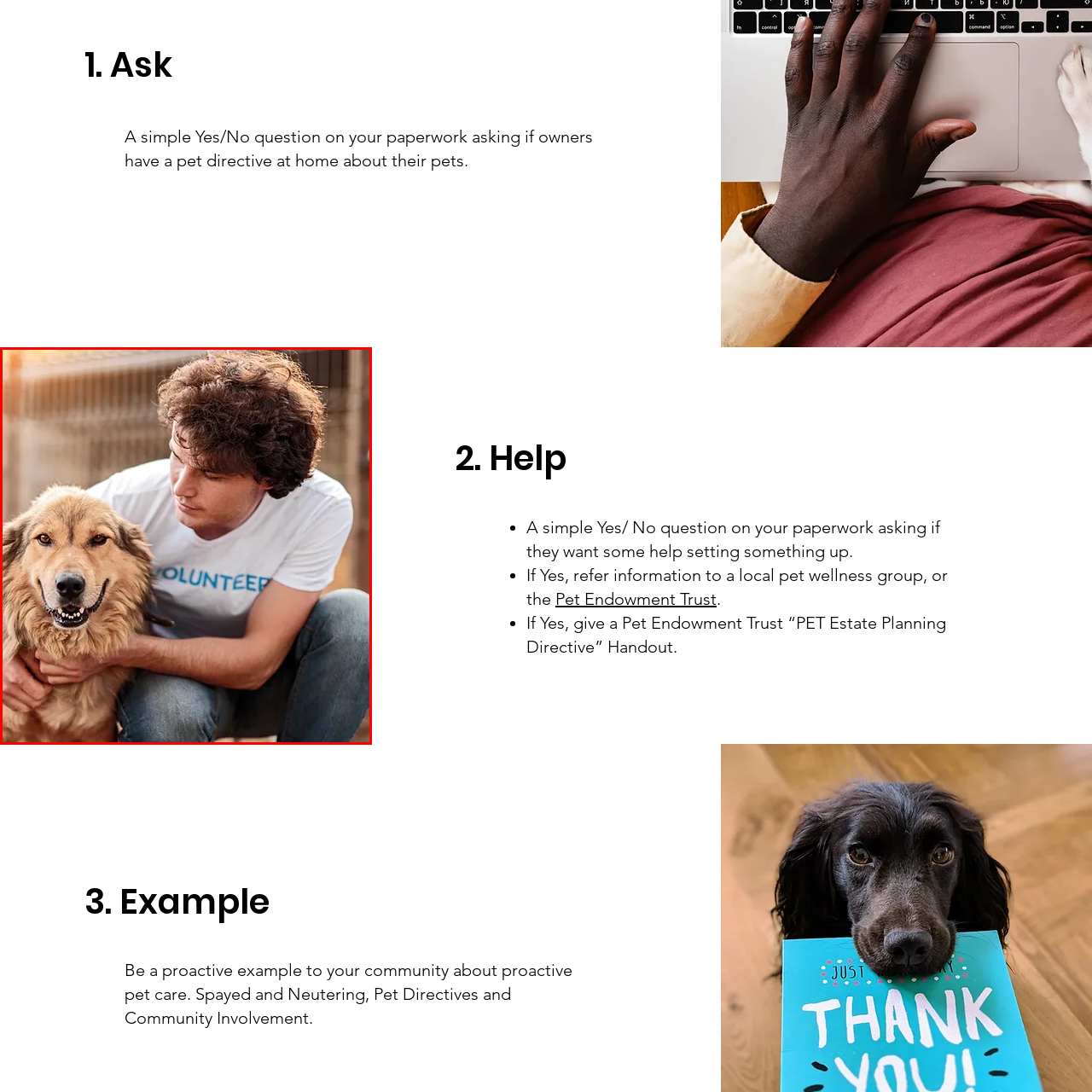Offer a complete and descriptive caption for the image marked by the red box.

In this heartwarming image, a young man sits comfortably beside a friendly dog in what appears to be a shelter environment. The man, wearing a white t-shirt emblazoned with the word “VOLUNTEER” in bright blue letters, gently pets the dog, conveying a sense of companionship and care. The dog, with a thick golden coat and an expressive face, looks content and happy, showcasing its friendly demeanor. The background hints at a shelter, with soft natural light illuminating the scene, enhancing the connection between the volunteer and the pet. This moment encapsulates the dedication of volunteers in animal shelters, highlighting the importance of caring for and supporting pets in need of homes.